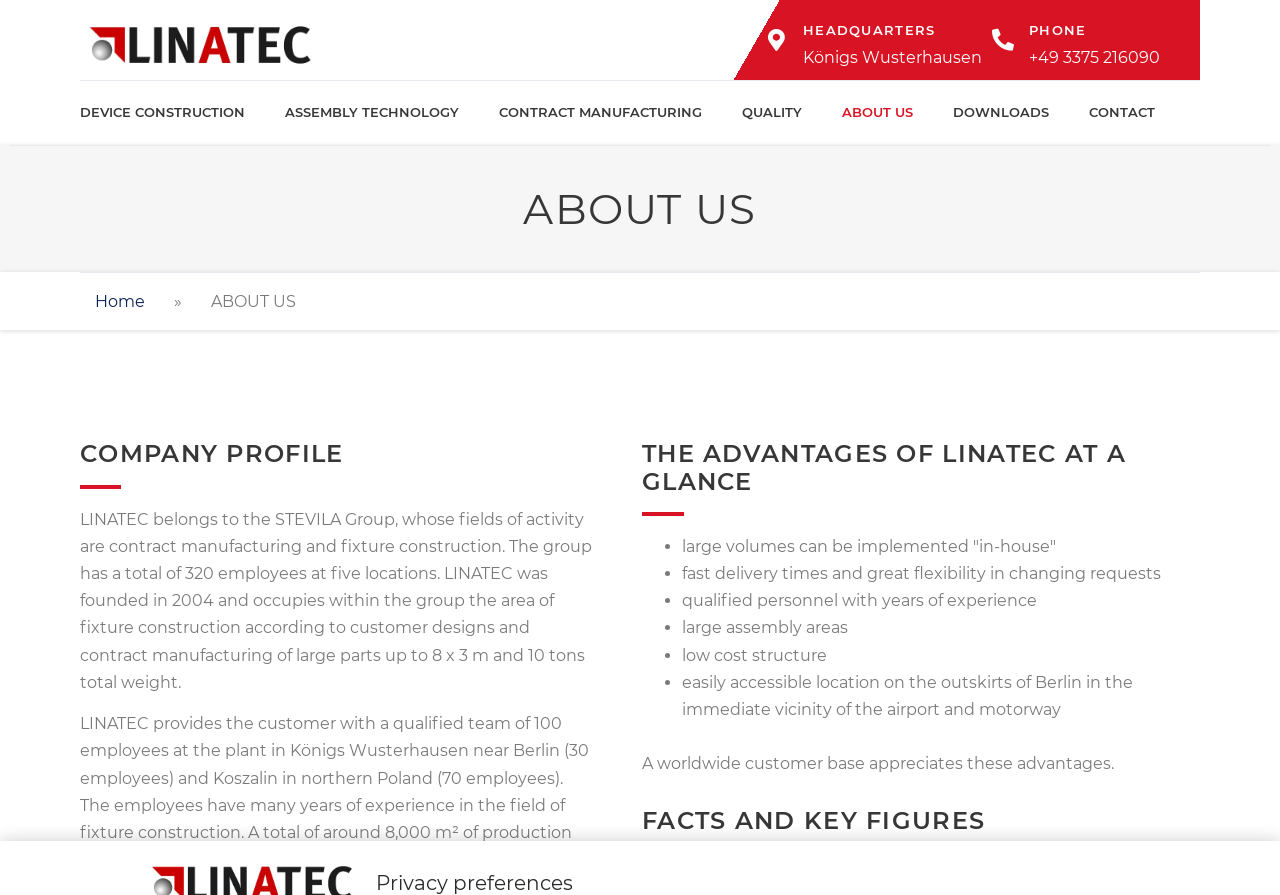What is the advantage of LINATEC?
Please answer the question as detailed as possible.

The advantages of LINATEC are listed in the 'THE ADVANTAGES OF LINATEC AT A GLANCE' section, and one of the advantages is 'large assembly areas'.